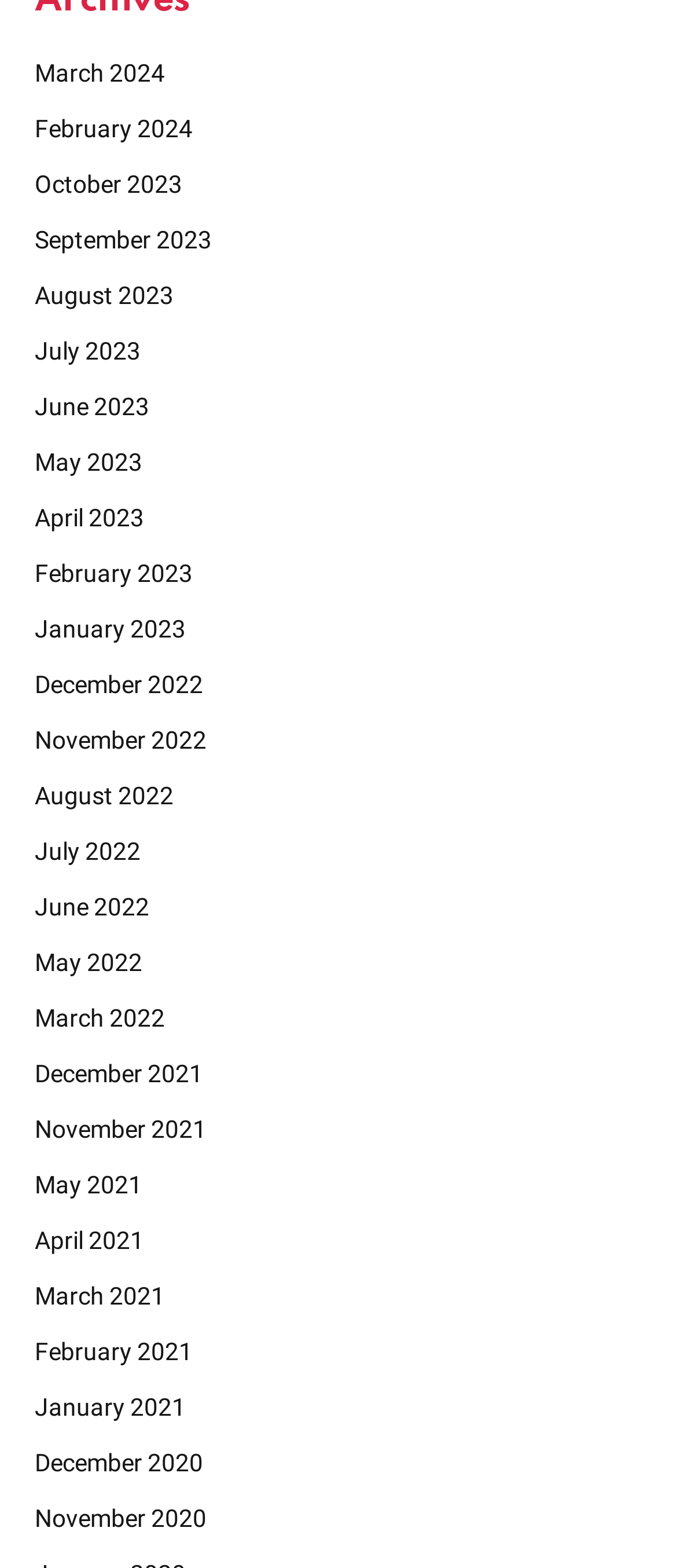Identify the bounding box of the HTML element described as: "July 2022".

[0.051, 0.531, 0.208, 0.555]